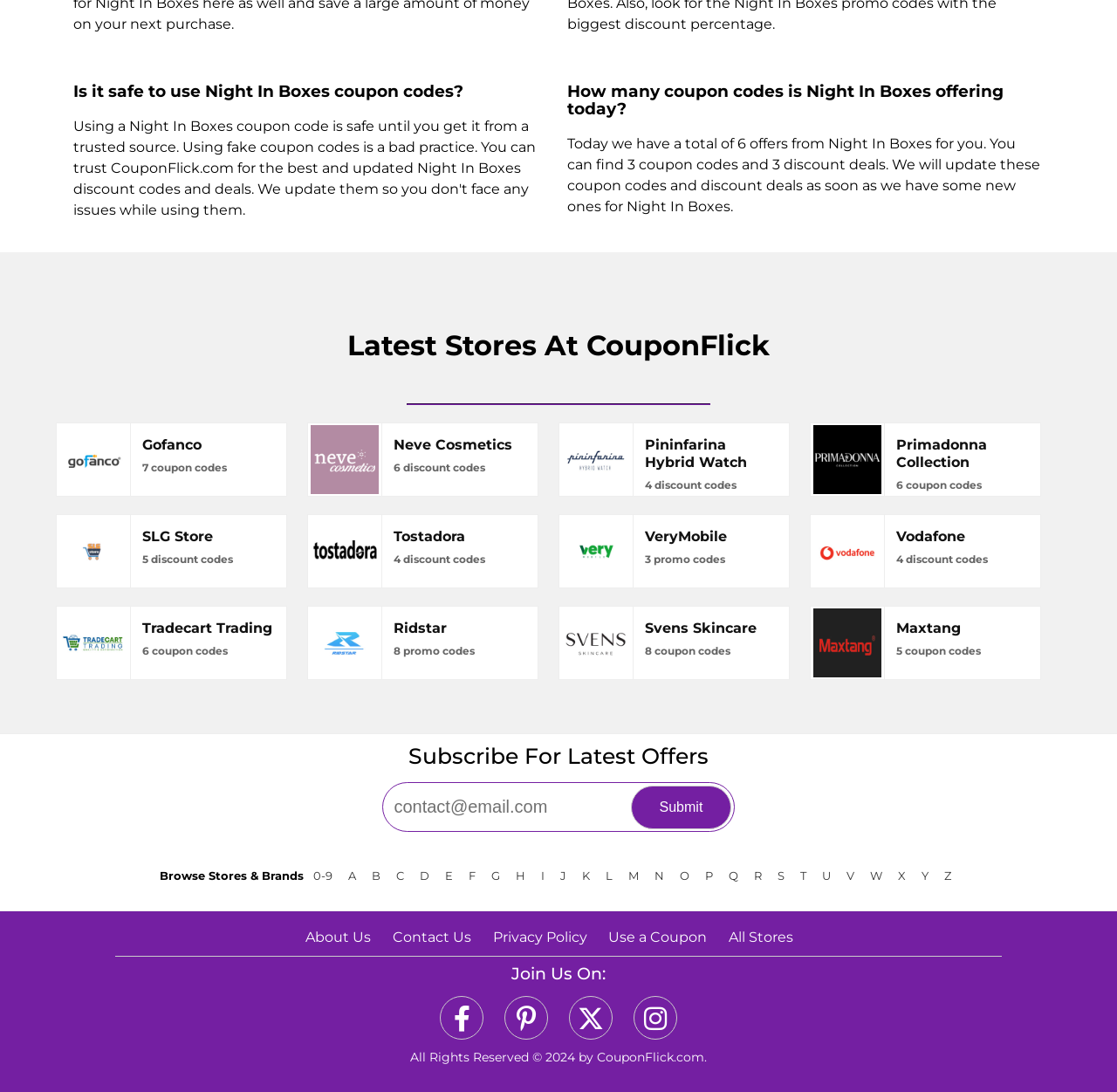Please reply to the following question with a single word or a short phrase:
How many coupon codes are offered by Night In Boxes today?

3